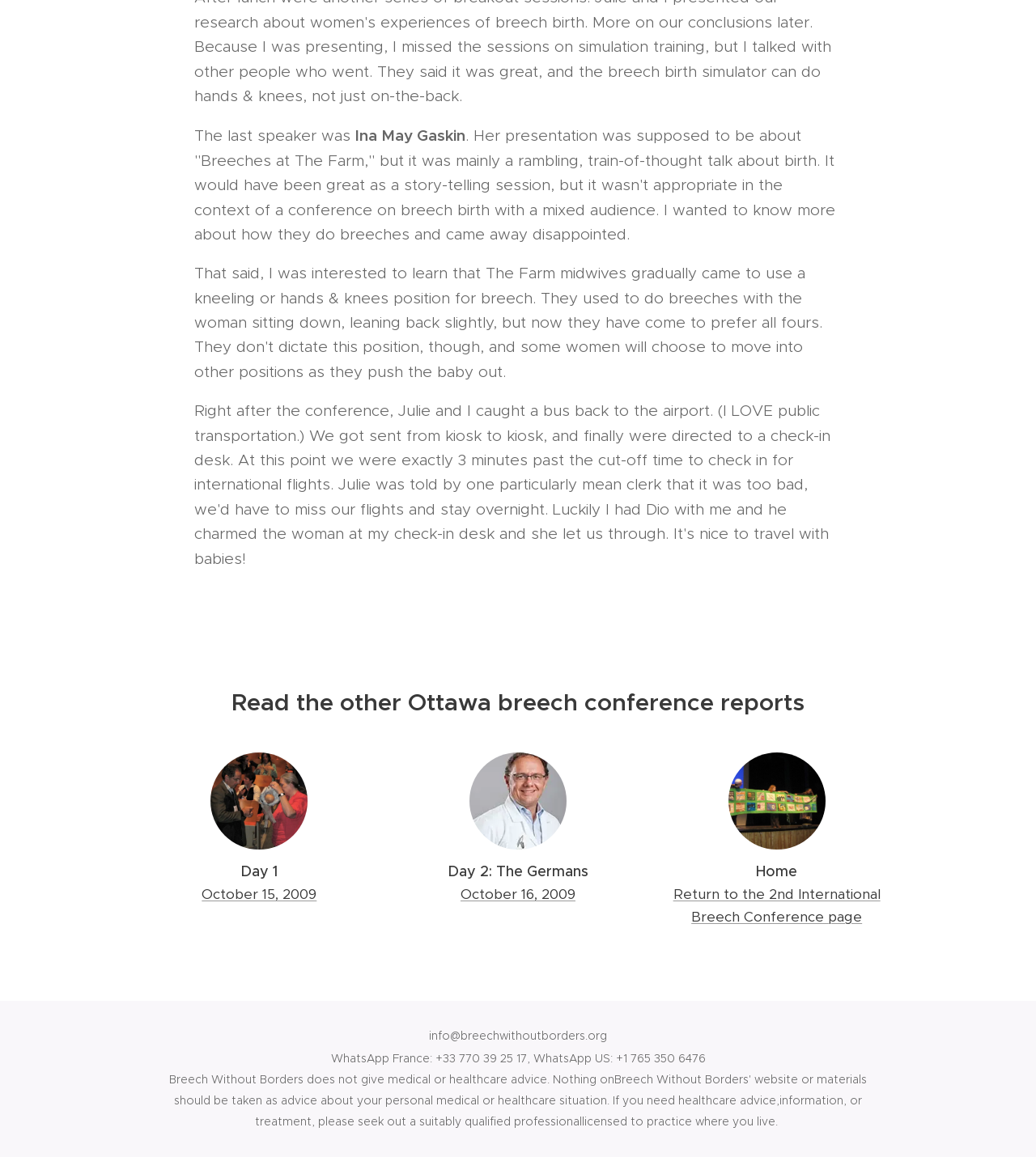What is the purpose of the link 'Return to the 2nd International Breech Conference page'?
Based on the visual information, provide a detailed and comprehensive answer.

The link 'Return to the 2nd International Breech Conference page' is likely intended to allow users to navigate back to the main page of the conference from this report page.